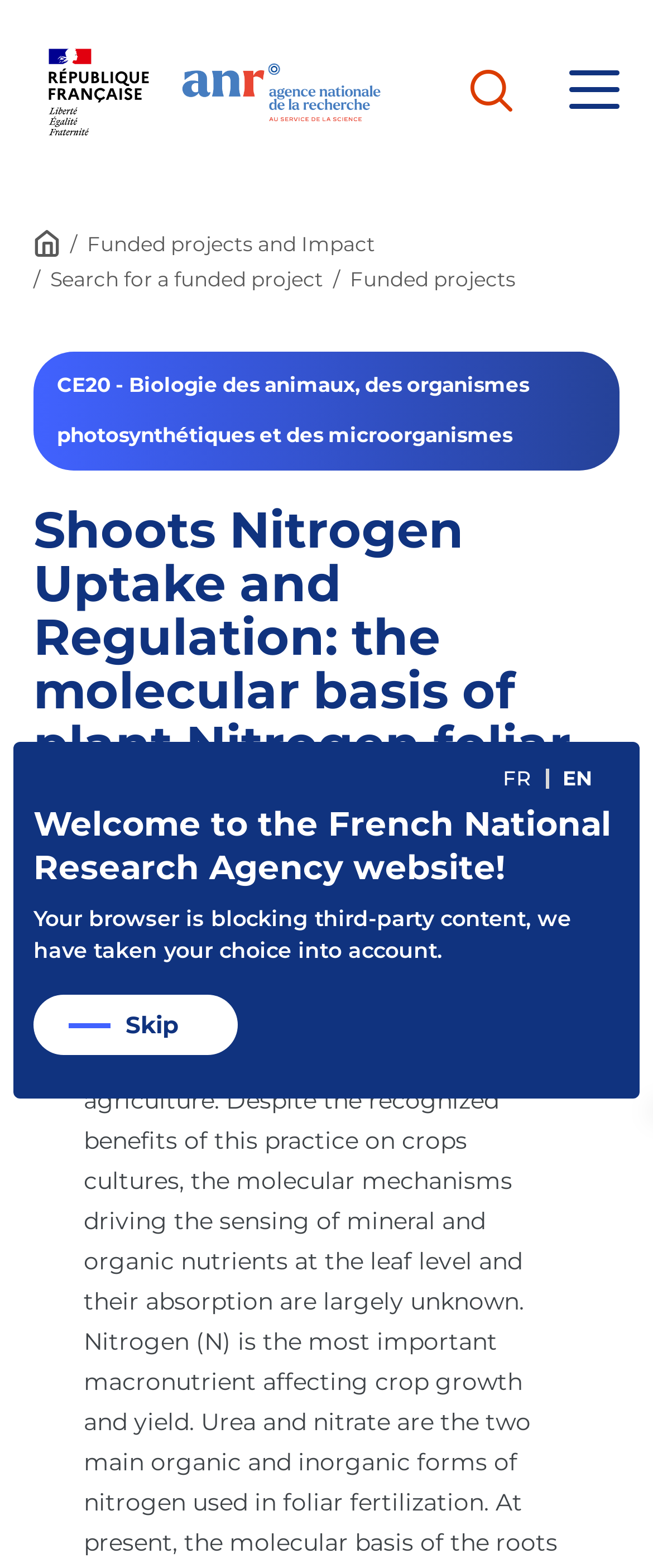Using the format (top-left x, top-left y, bottom-right x, bottom-right y), provide the bounding box coordinates for the described UI element. All values should be floating point numbers between 0 and 1: alt="Back to Home"

[0.276, 0.039, 0.609, 0.078]